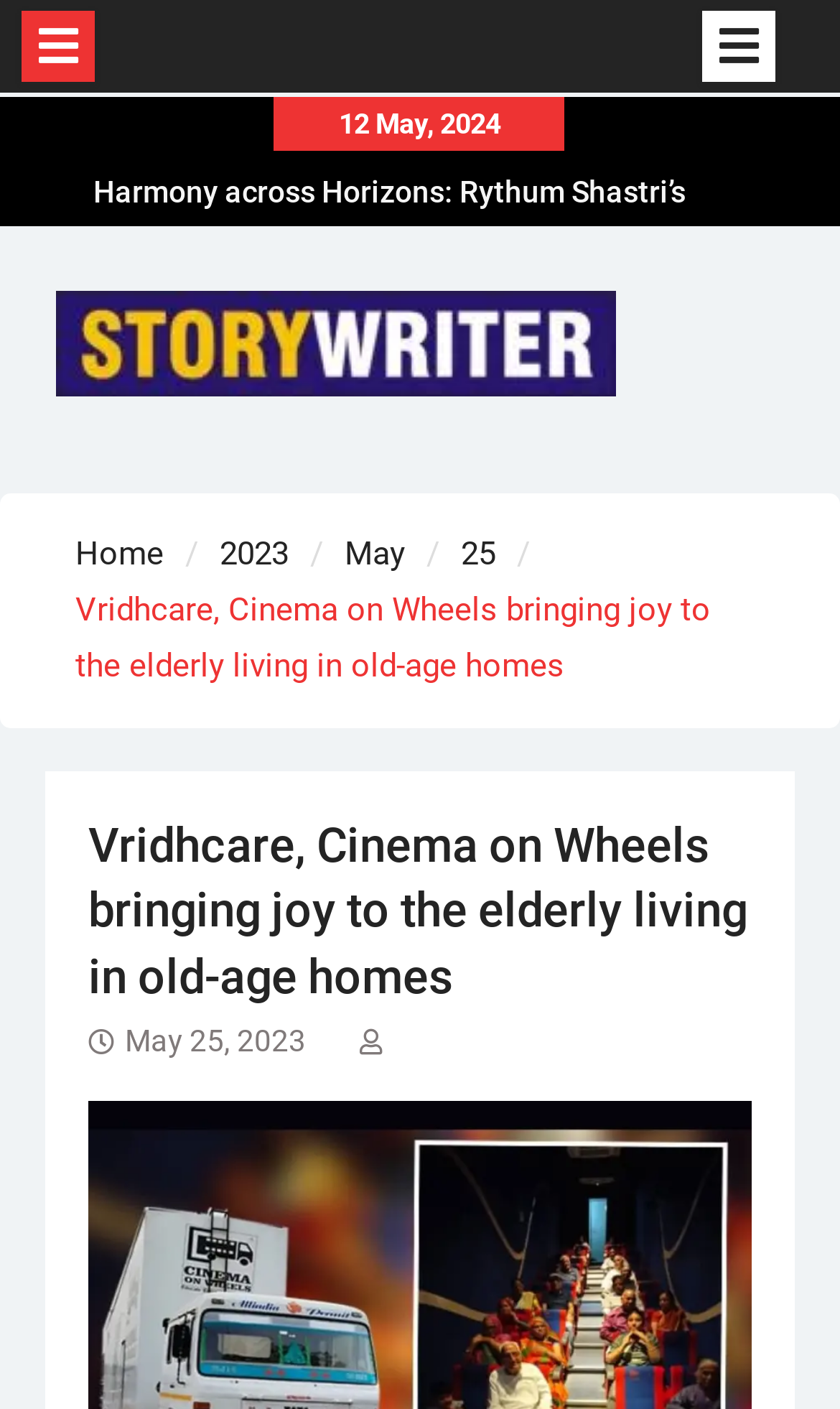Please specify the bounding box coordinates for the clickable region that will help you carry out the instruction: "Click the previous page link".

[0.013, 0.008, 0.113, 0.058]